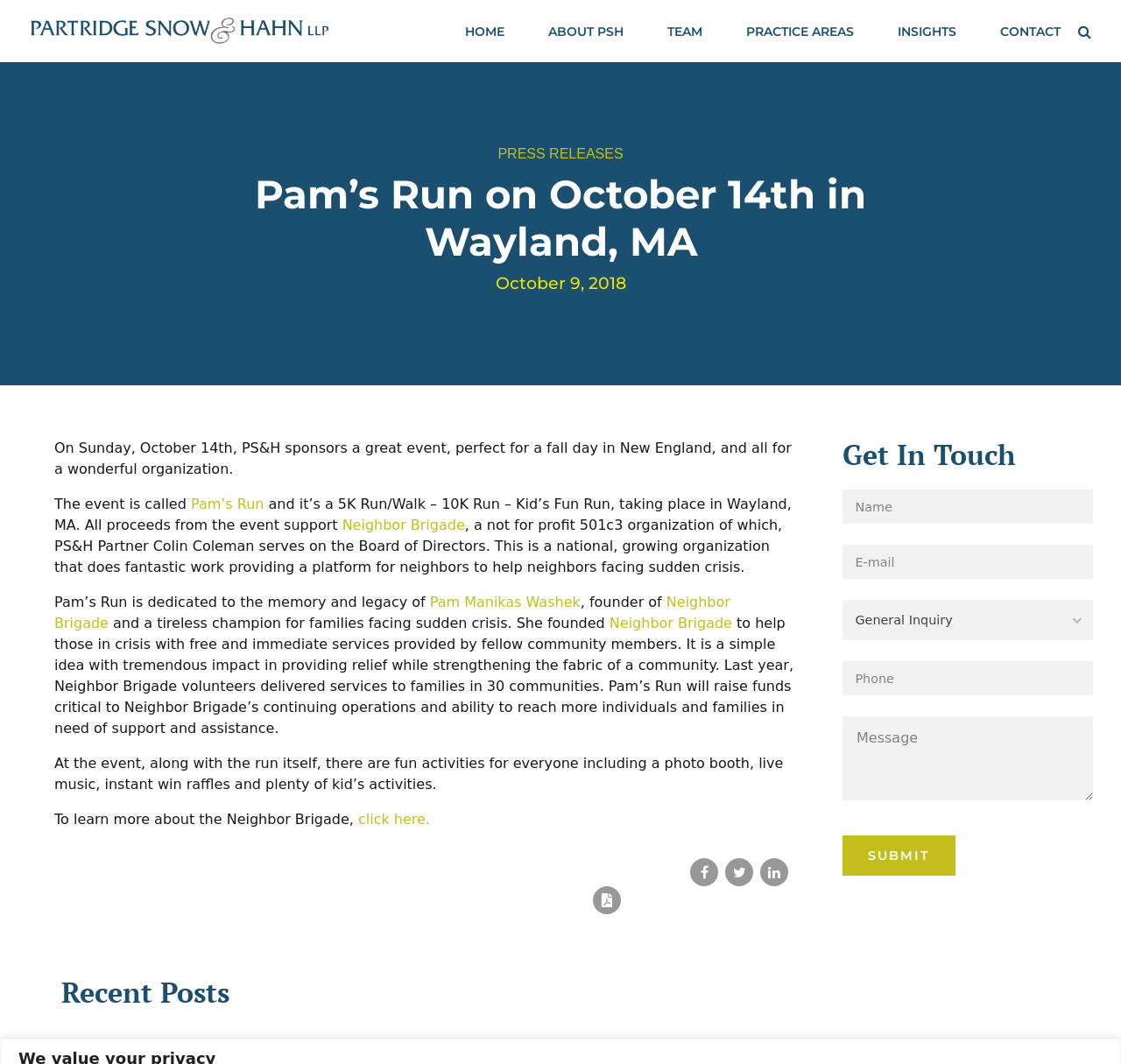Pinpoint the bounding box coordinates for the area that should be clicked to perform the following instruction: "Read about Pam's Run".

[0.17, 0.466, 0.236, 0.481]